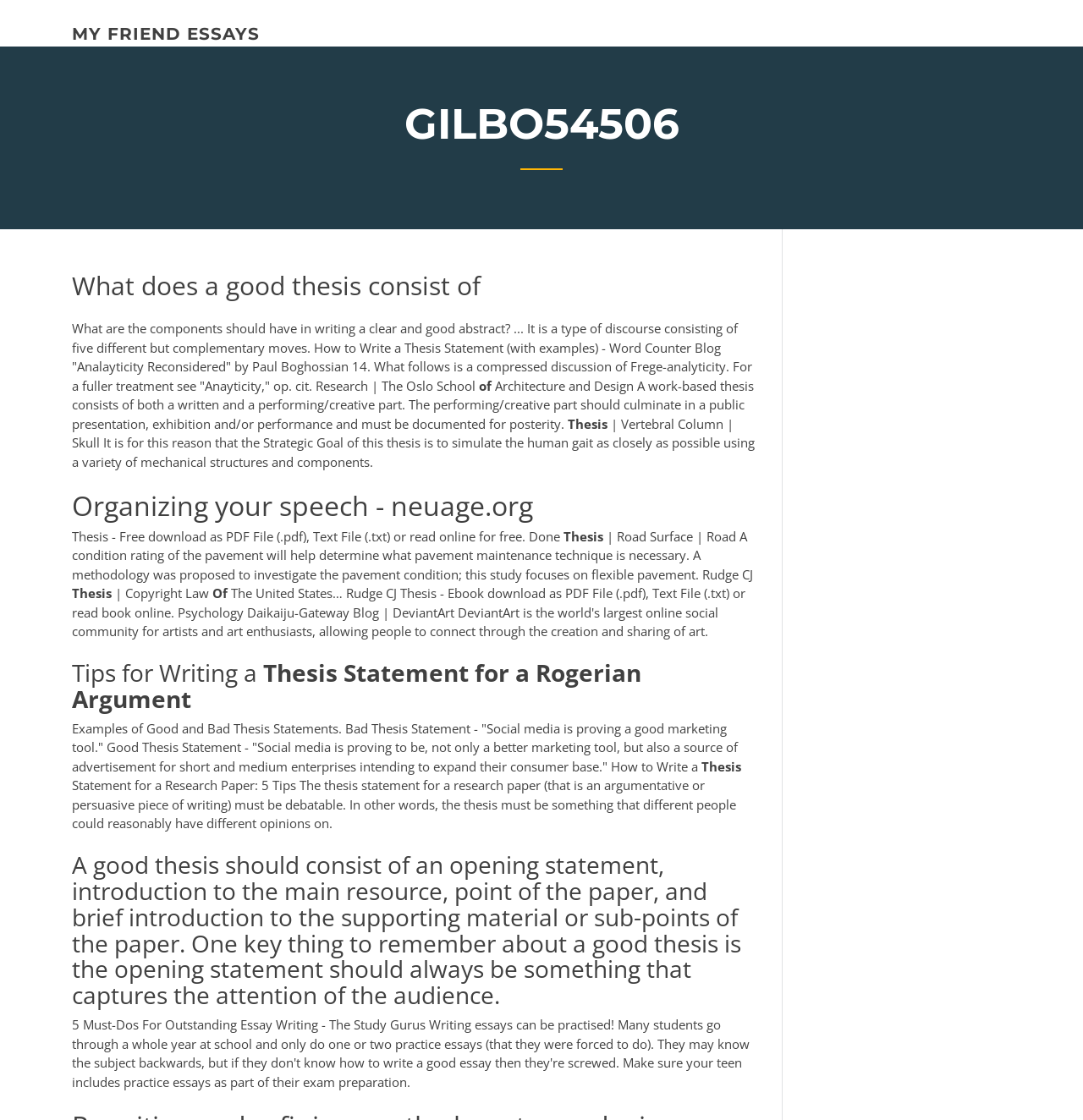Write an elaborate caption that captures the essence of the webpage.

The webpage appears to be a collection of resources and information related to writing a good thesis. At the top, there is a link to "MY FRIEND ESSAYS" and a heading titled "GILBO54506". Below the heading, there is a main title "What does a good thesis consist of" followed by a brief description of the components of a clear and good abstract.

The majority of the page is filled with various text blocks, each discussing different aspects of thesis writing. These text blocks are scattered throughout the page, with some positioned near the top, while others are located towards the bottom. There are a total of 23 text blocks, each with its own unique content.

Some of the text blocks provide general information about thesis writing, such as the importance of an opening statement, introduction to the main resource, and brief introduction to supporting material. Others offer specific tips and examples of good and bad thesis statements. There are also references to external sources, including research papers and online resources.

In addition to the text blocks, there are a few headings scattered throughout the page, including "Organizing your speech - neuage.org", "Tips for Writing a Thesis Statement for a Rogerian Argument", and "A good thesis should consist of an opening statement, introduction to the main resource, point of the paper, and brief introduction to the supporting material or sub-points of the paper".

Overall, the webpage appears to be a useful resource for individuals looking for information and guidance on writing a good thesis.